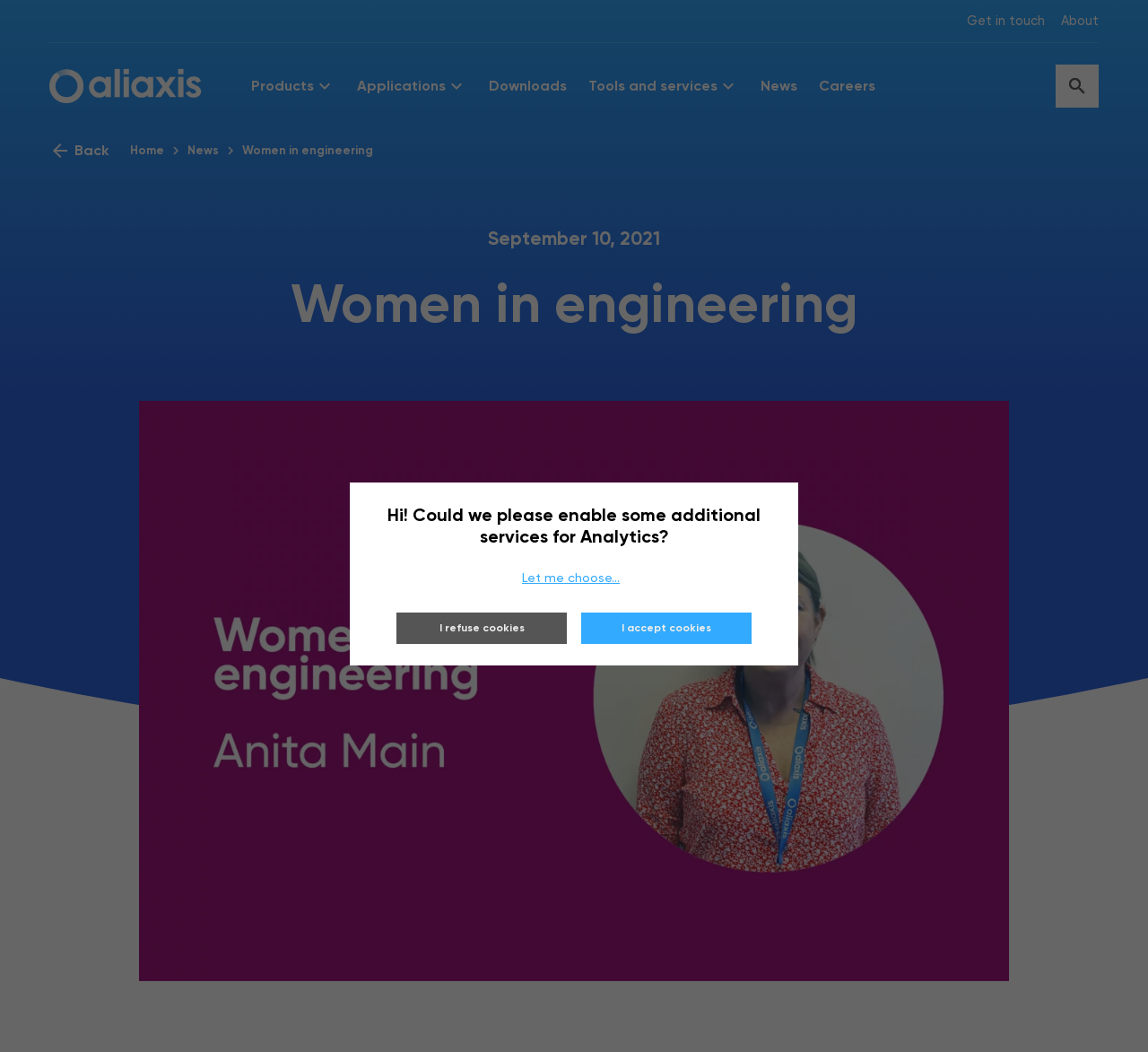Look at the image and answer the question in detail:
Is the 'Tools and services' dropdown menu expanded?

I checked the 'Tools and services' button in the 'Main Navigation' section and saw that its 'expanded' property is set to 'False', indicating that the dropdown menu is not expanded.